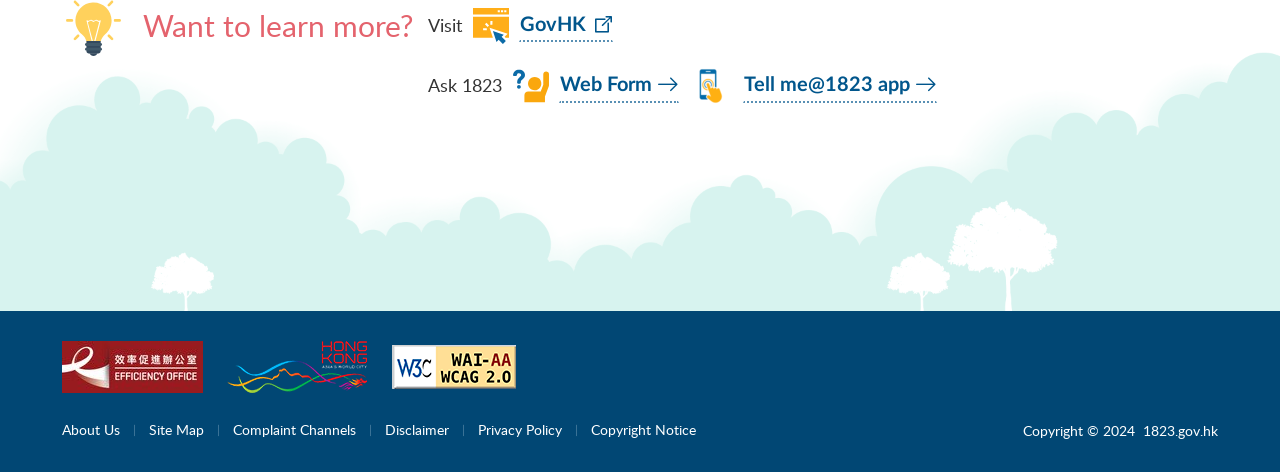What is the image type next to the 'Tell me@1823 app' link?
Please answer the question with a single word or phrase, referencing the image.

App